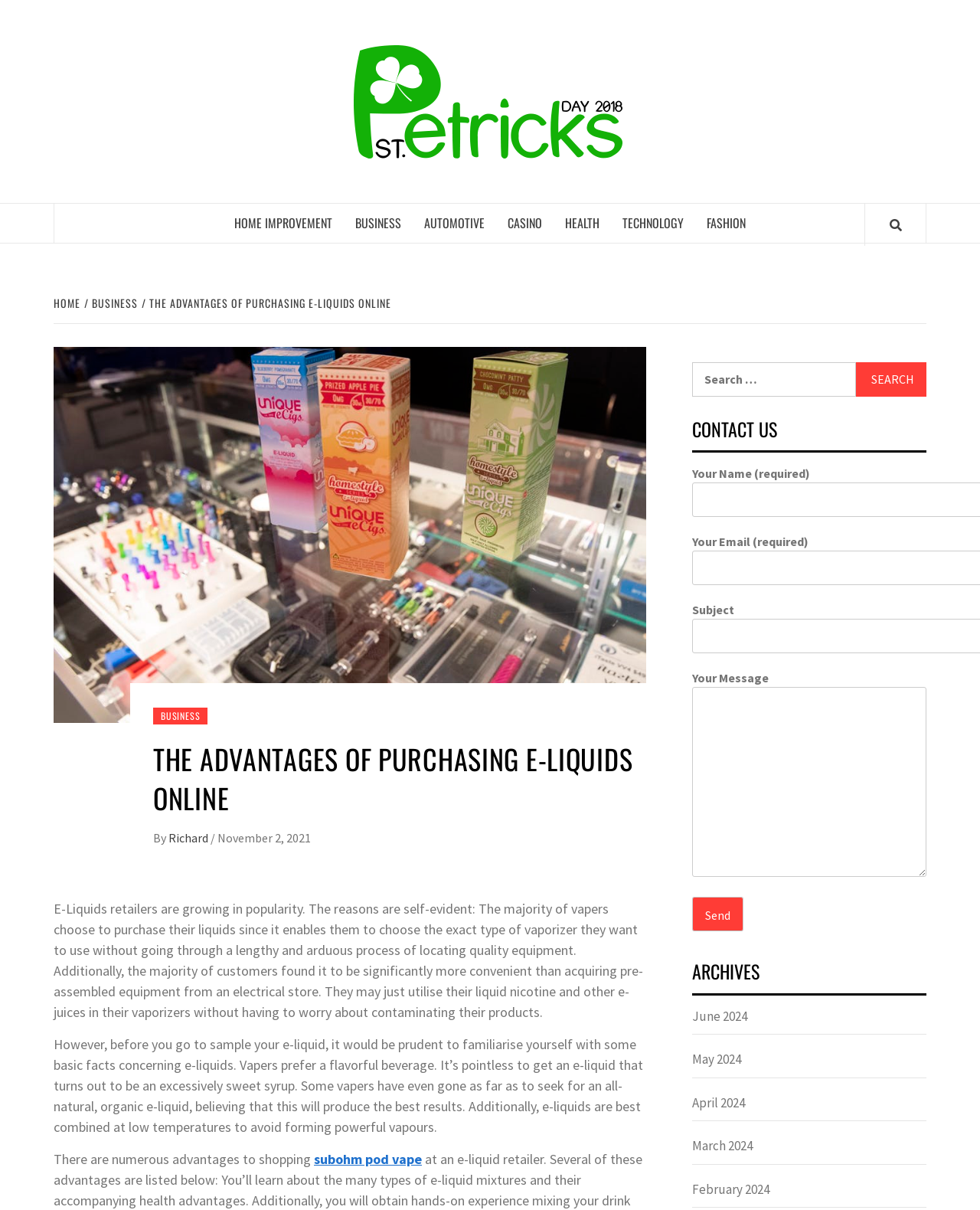Elaborate on the webpage's design and content in a detailed caption.

This webpage is about the advantages of purchasing e-liquids online. At the top, there is a banner with a link to "St. Patrick's Day 2018" and an image with the same title. Below the banner, there is a heading that reads "CELEBRATING IRISH CULTURE WITH NEWS AND FESTIVITIES". 

To the right of the banner, there are several links to different categories, including "HOME IMPROVEMENT", "BUSINESS", "AUTOMOTIVE", "CASINO", "HEALTH", "TECHNOLOGY", and "FASHION". 

Below these links, there is a navigation section with breadcrumbs, showing the current page's location in the website's hierarchy. The current page is "THE ADVANTAGES OF PURCHASING E-LIQUIDS ONLINE" under the "BUSINESS" category.

The main content of the page is divided into several sections. The first section has a heading that reads "THE ADVANTAGES OF PURCHASING E-LIQUIDS ONLINE" and is followed by a paragraph of text that explains the benefits of buying e-liquids online. The text describes how vapers prefer to purchase their liquids online because it allows them to choose the exact type of vaporizer they want to use.

Below this section, there are two more paragraphs of text that provide additional information about e-liquids. The first paragraph discusses the importance of familiarizing oneself with basic facts about e-liquids, such as flavor preferences and the benefits of all-natural, organic e-liquids. The second paragraph mentions the advantages of shopping for e-liquids online.

To the right of the main content, there is a search bar with a button that reads "SEARCH". Below the search bar, there is a "CONTACT US" section with a contact form that allows users to send a message. The form has fields for the user's name, email, subject, and message.

Further down, there is an "ARCHIVES" section that lists links to previous months, from June 2024 to February 2024.